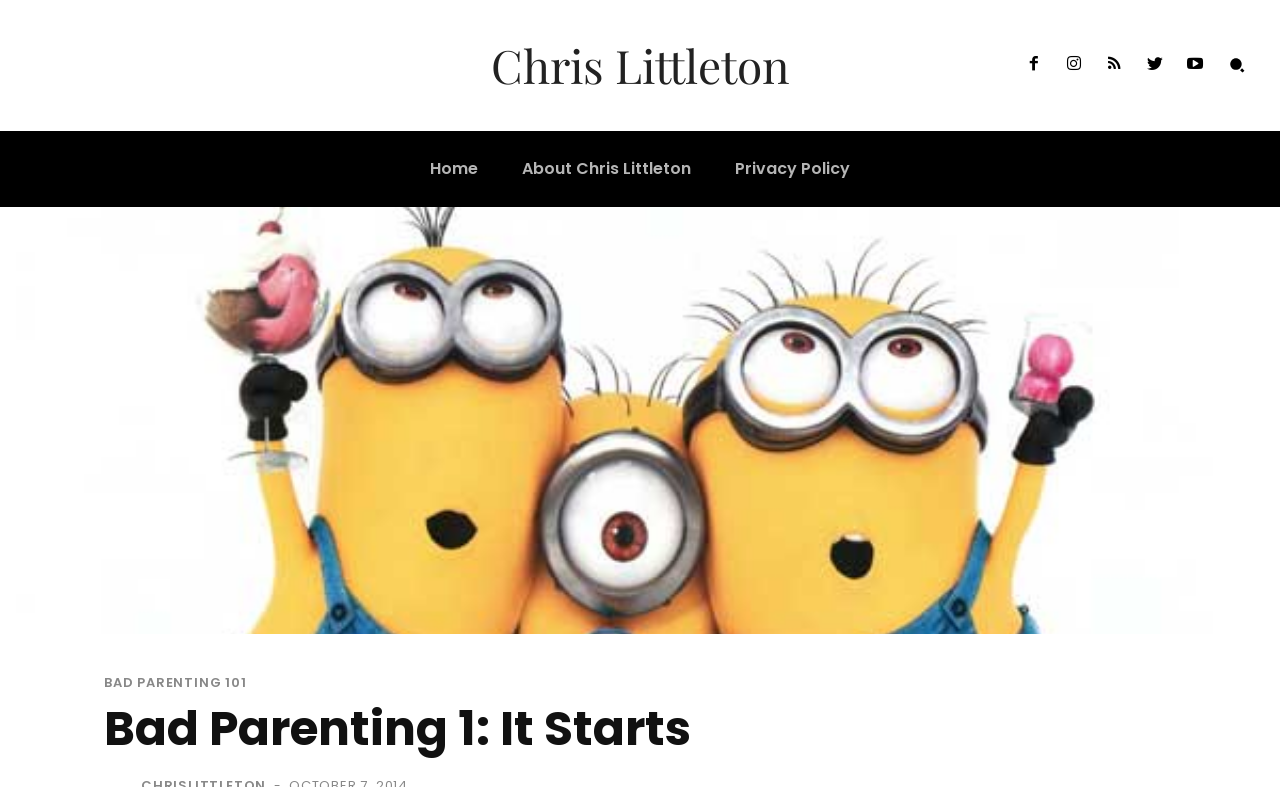Could you locate the bounding box coordinates for the section that should be clicked to accomplish this task: "view privacy policy".

[0.563, 0.166, 0.675, 0.263]